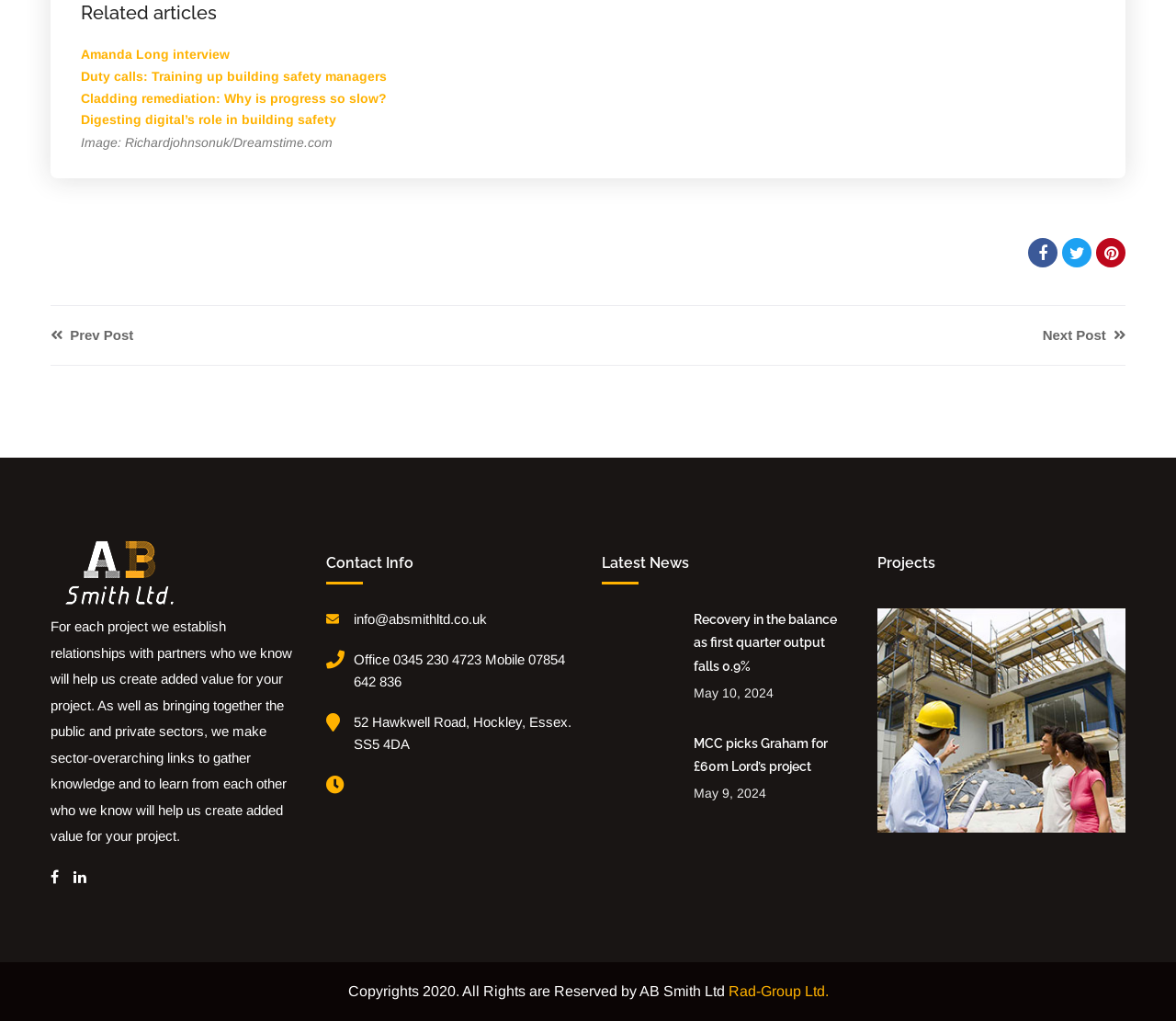What is the title of the first news article?
Give a single word or phrase as your answer by examining the image.

Recovery in the balance